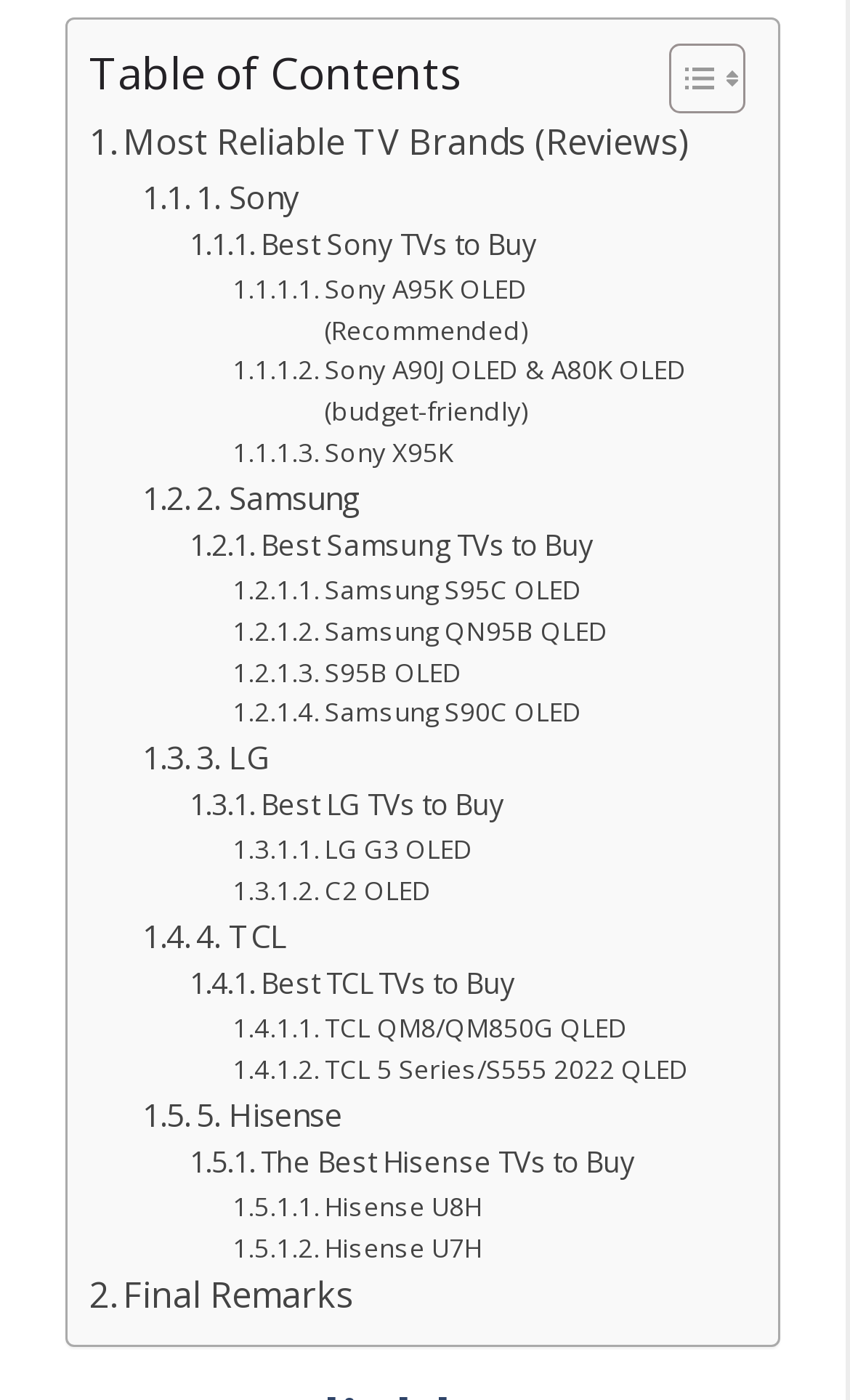Which TV model is recommended?
Using the image provided, answer with just one word or phrase.

Sony A95K OLED